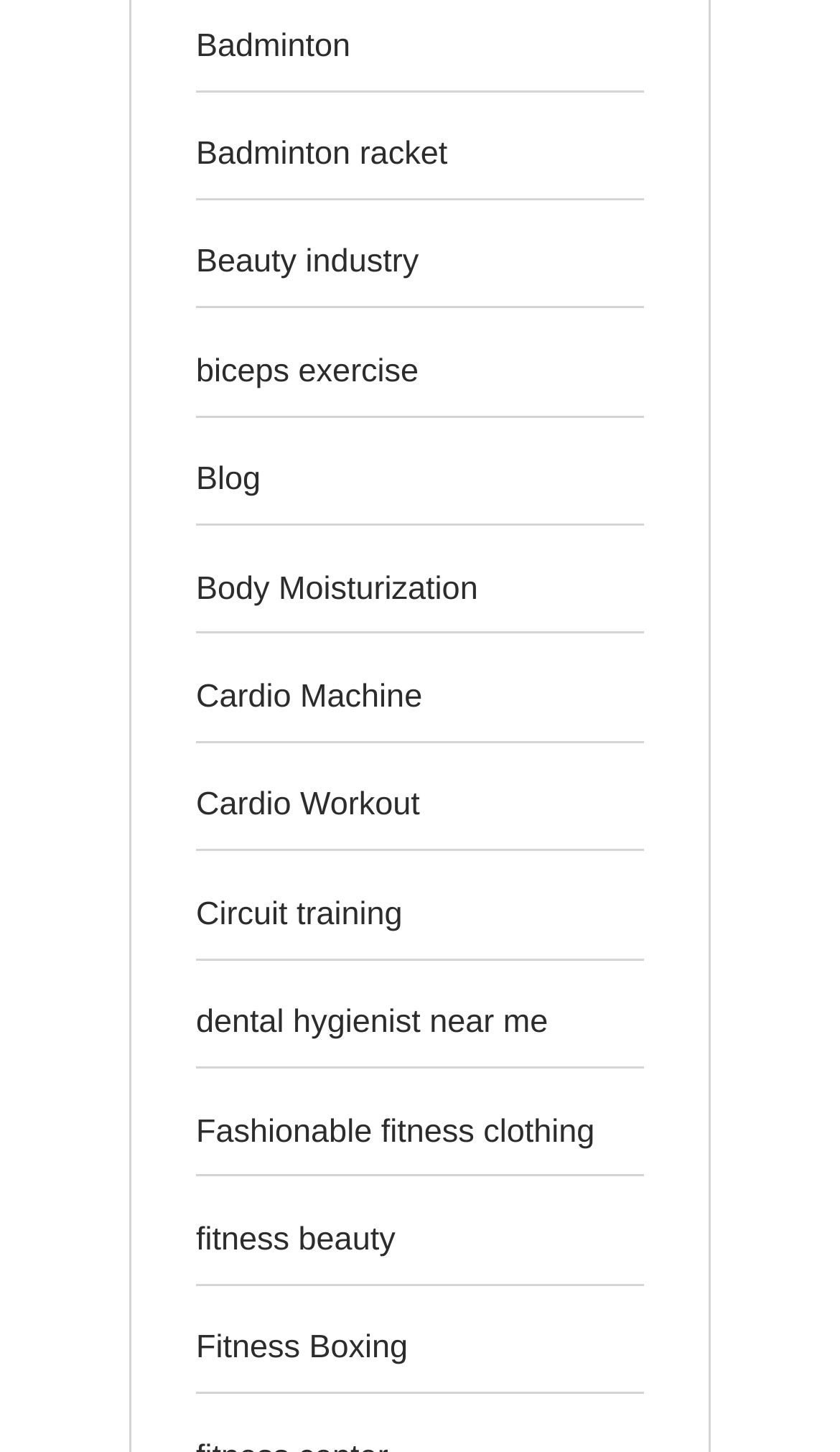Provide a short, one-word or phrase answer to the question below:
What is the last link on the webpage?

Fitness Boxing